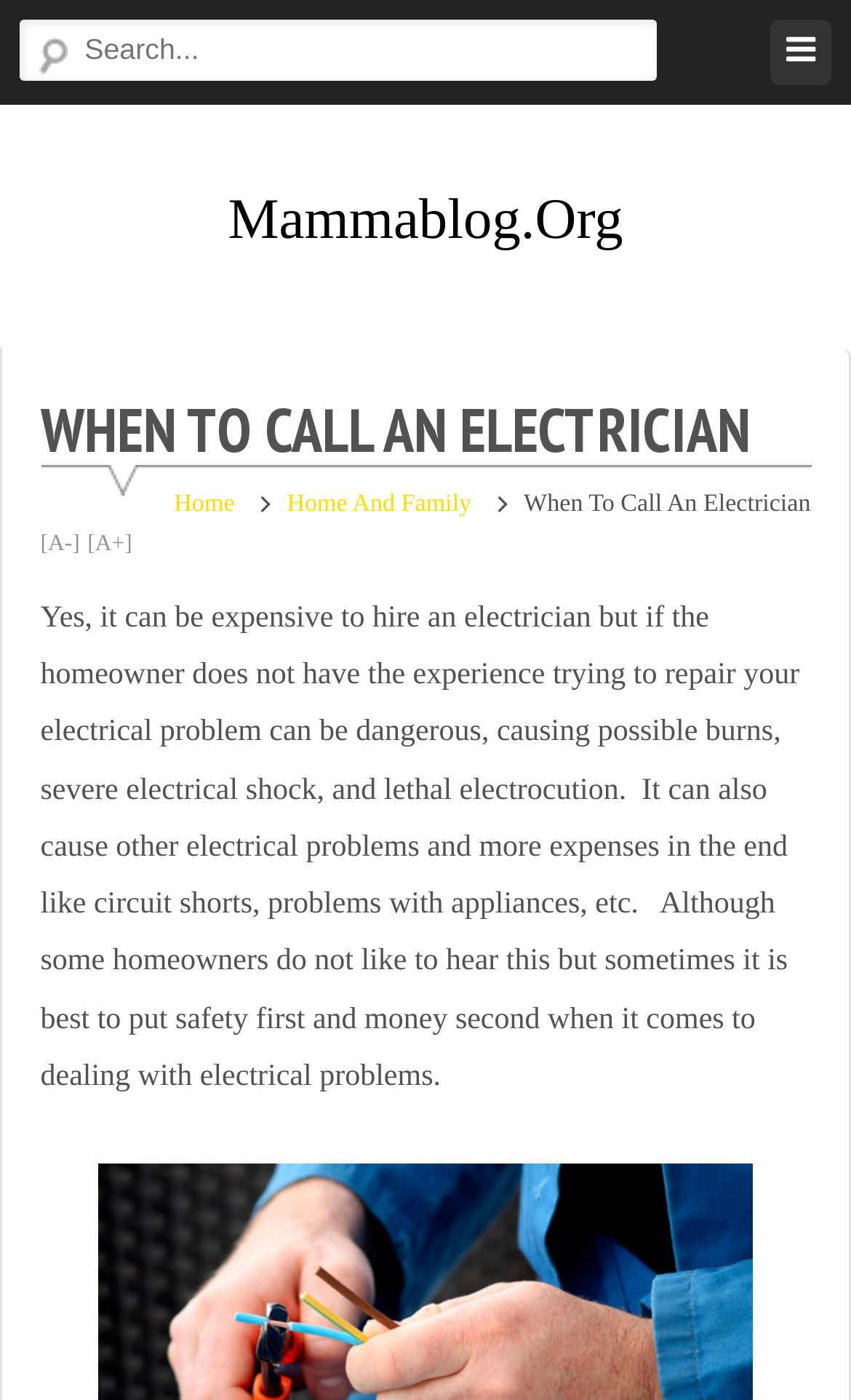Describe the entire webpage, focusing on both content and design.

The webpage is about "When to Call an Electrician" and is part of the Mammablog.org website. At the top left corner, there is a "Skip to content" link. Next to it, on the top right corner, there is a search bar with a placeholder text "Search...". On the top right edge, there is a small icon represented by "\ue81c".

Below the search bar, the website's title "Mammablog.Org" is displayed prominently. Underneath the title, there is a header section with a large heading "WHEN TO CALL AN ELECTRICIAN". Within this section, there are links to "Home" and "Home And Family" on the left, and a static text "When To Call An Electrician" on the right.

Below the header section, there is a paragraph of text that explains the importance of hiring an electrician, citing the dangers of electrical problems, such as burns, electrical shock, and electrocution, and how it can lead to more expenses in the long run. The text also emphasizes the importance of prioritizing safety over cost when dealing with electrical issues.